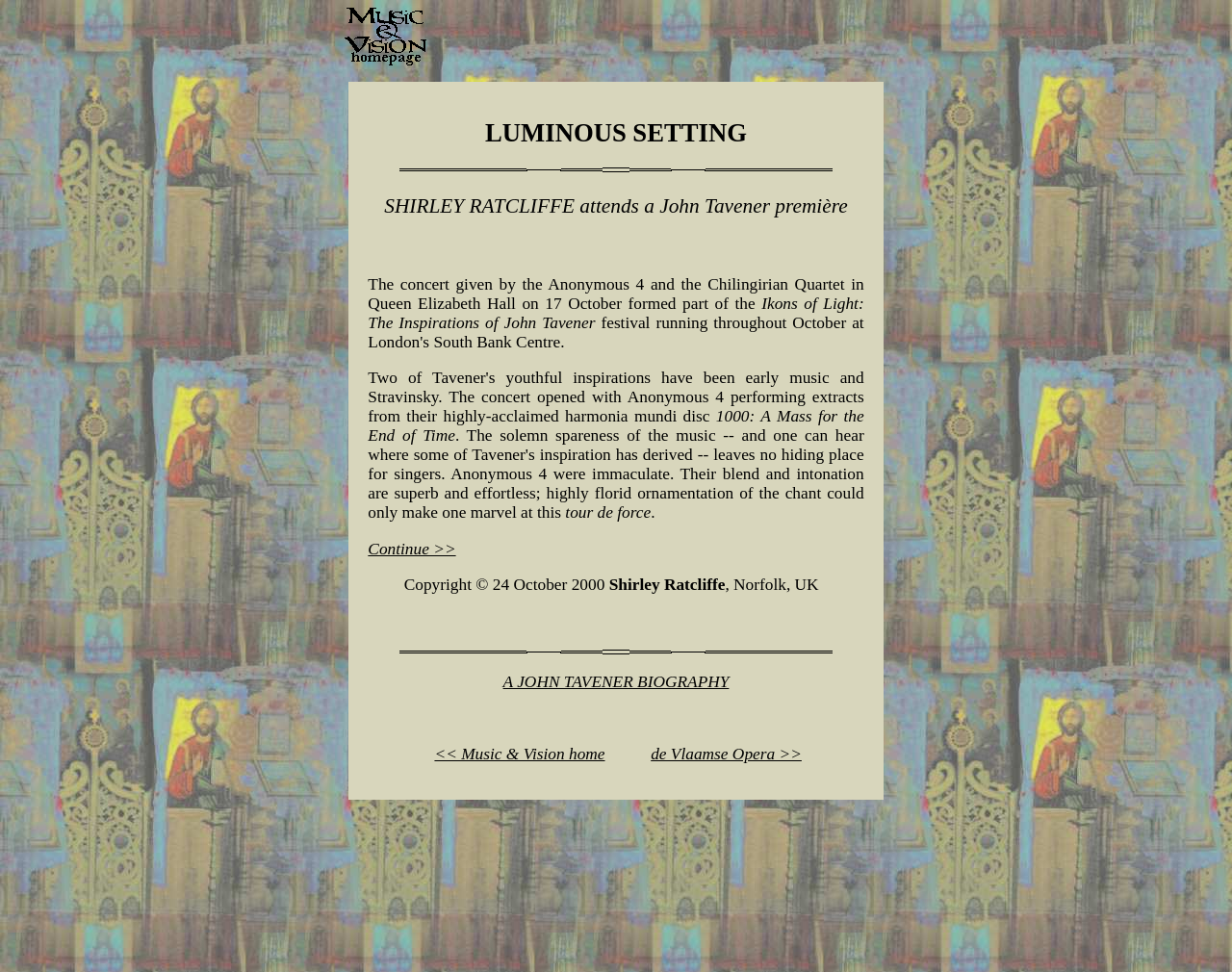Locate the UI element described by Continue >> in the provided webpage screenshot. Return the bounding box coordinates in the format (top-left x, top-left y, bottom-right x, bottom-right y), ensuring all values are between 0 and 1.

[0.299, 0.555, 0.37, 0.574]